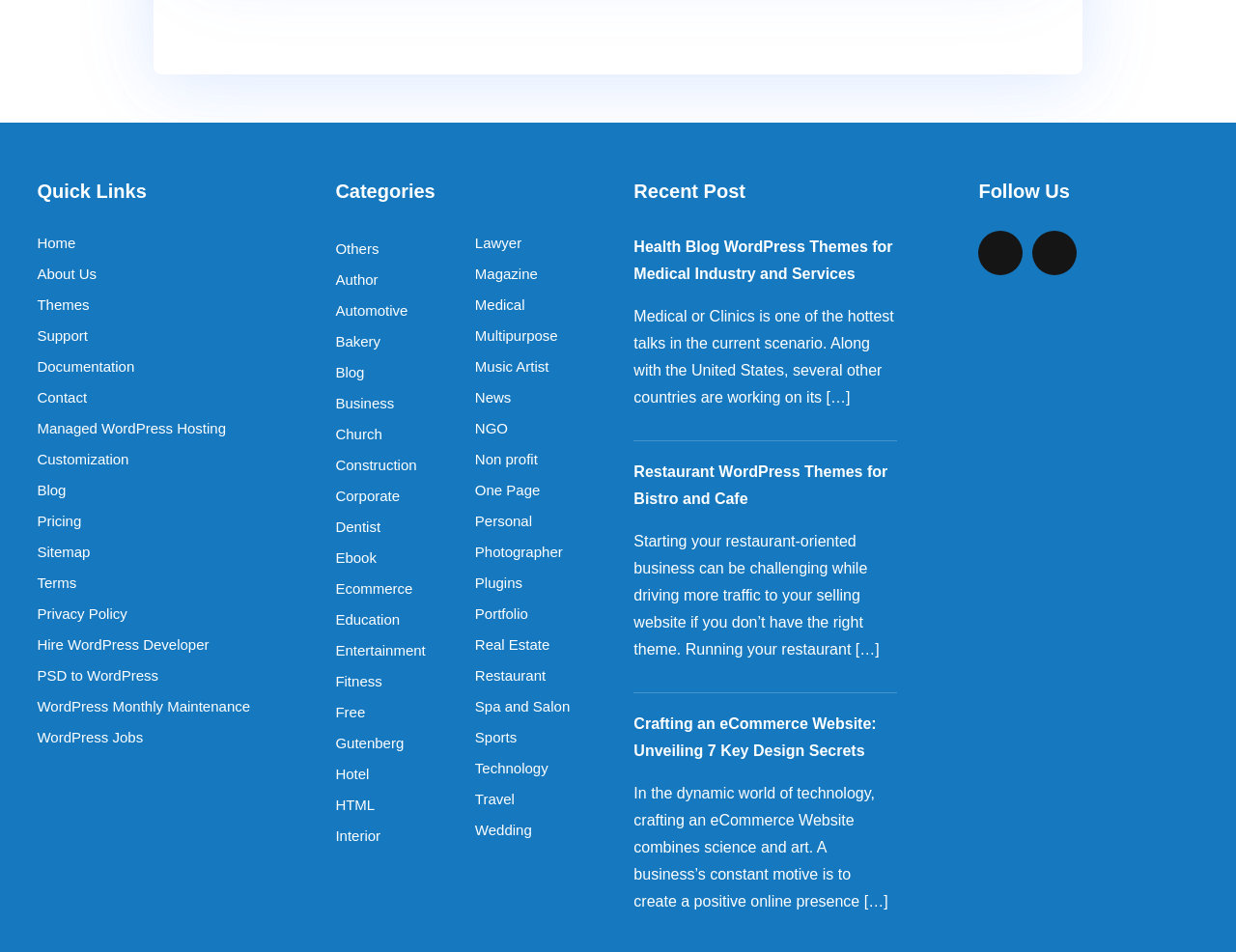Provide a one-word or one-phrase answer to the question:
What social media platform is represented by the image with a bounding box coordinate of [0.807, 0.259, 0.813, 0.274]?

Facebook